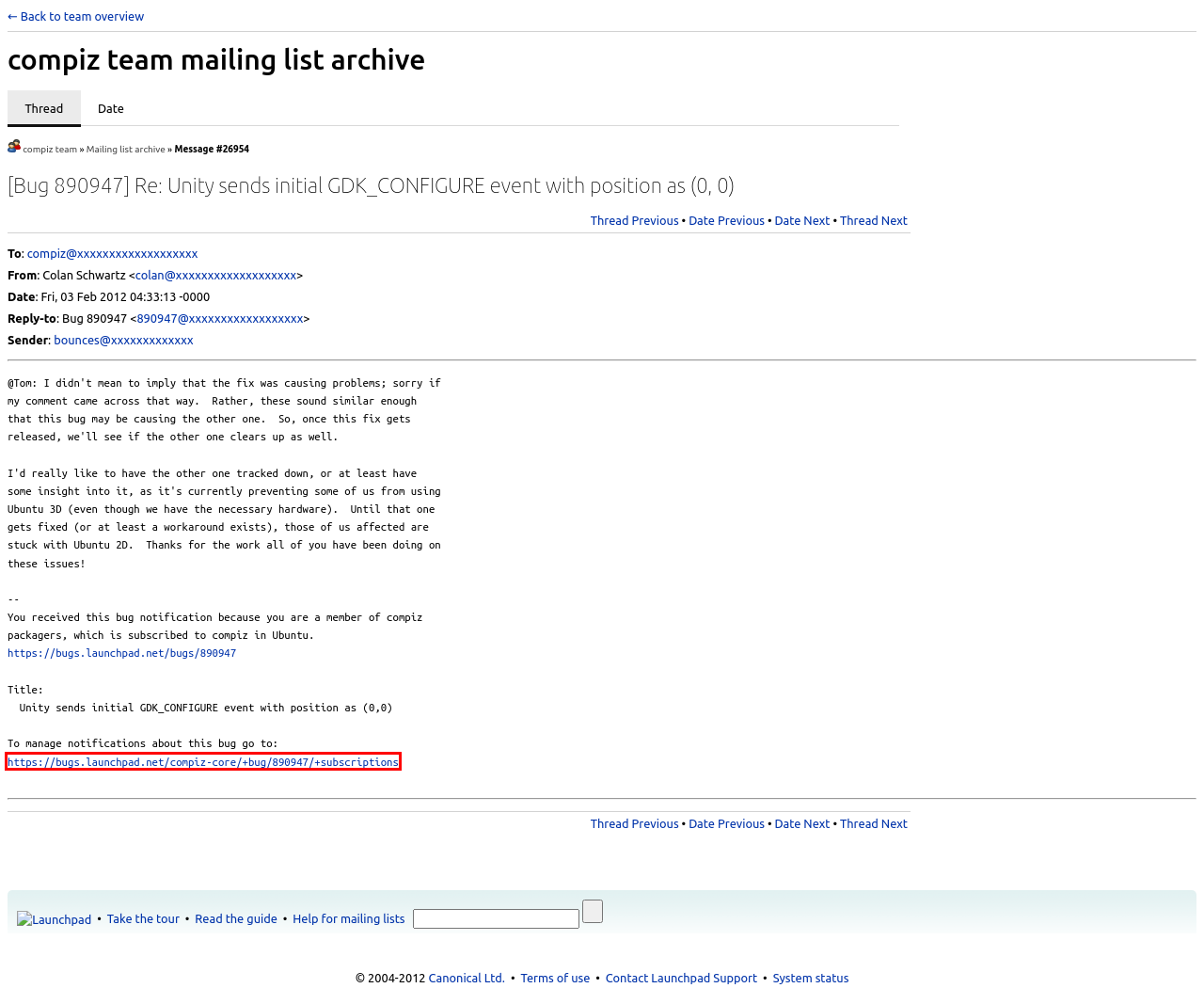After examining the screenshot of a webpage with a red bounding box, choose the most accurate webpage description that corresponds to the new page after clicking the element inside the red box. Here are the candidates:
A. Launchpad
B. Canonical | Trusted open source for enterprises
C. OpenID transaction in progress
D. compiz packagers in Launchpad
E. Teams/MailingLists - Launchpad Help
F. Legal - Launchpad Help
G. Launchpad.net status - Identi.ca
H. Launchpad tour

C